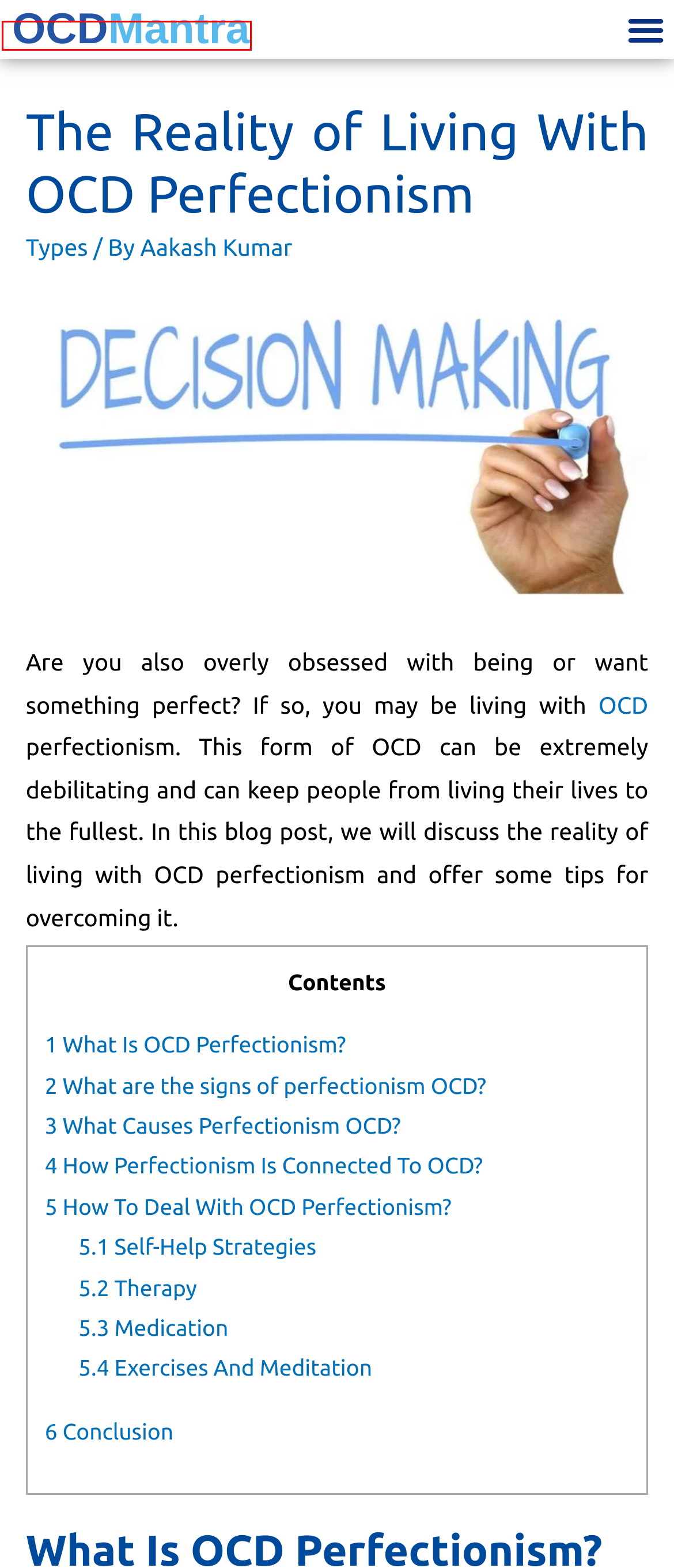A screenshot of a webpage is provided, featuring a red bounding box around a specific UI element. Identify the webpage description that most accurately reflects the new webpage after interacting with the selected element. Here are the candidates:
A. Time OCD : Signs, Causes and Treatment Options
B. Types Archives - OCDMantra
C. BDD Archives - OCDMantra
D. Violent OCD: Meaning, How It Looks Like, Triggers And Tips
E. Therapist Archives - OCDMantra
F. OCD Treatment | ERP Therapy | Top OCD Therapists Online
G. What is OCD?- Symptoms, Causes, Types, Treatment & Therapy
H. Aakash Kumar, Author at OCDMantra

F